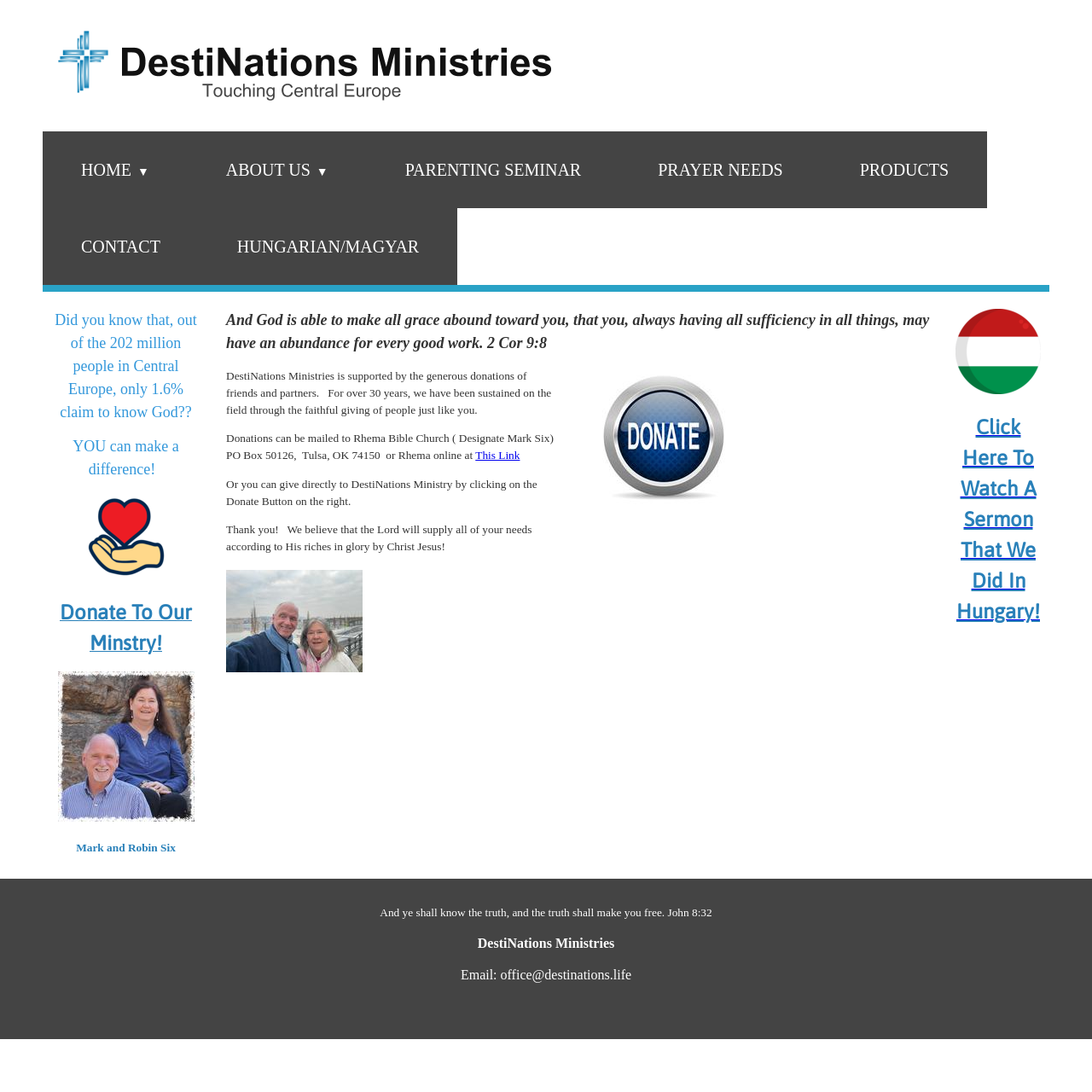What is the name of the church that supports DestiNations Ministries?
Using the information from the image, give a concise answer in one word or a short phrase.

Rhema Bible Church